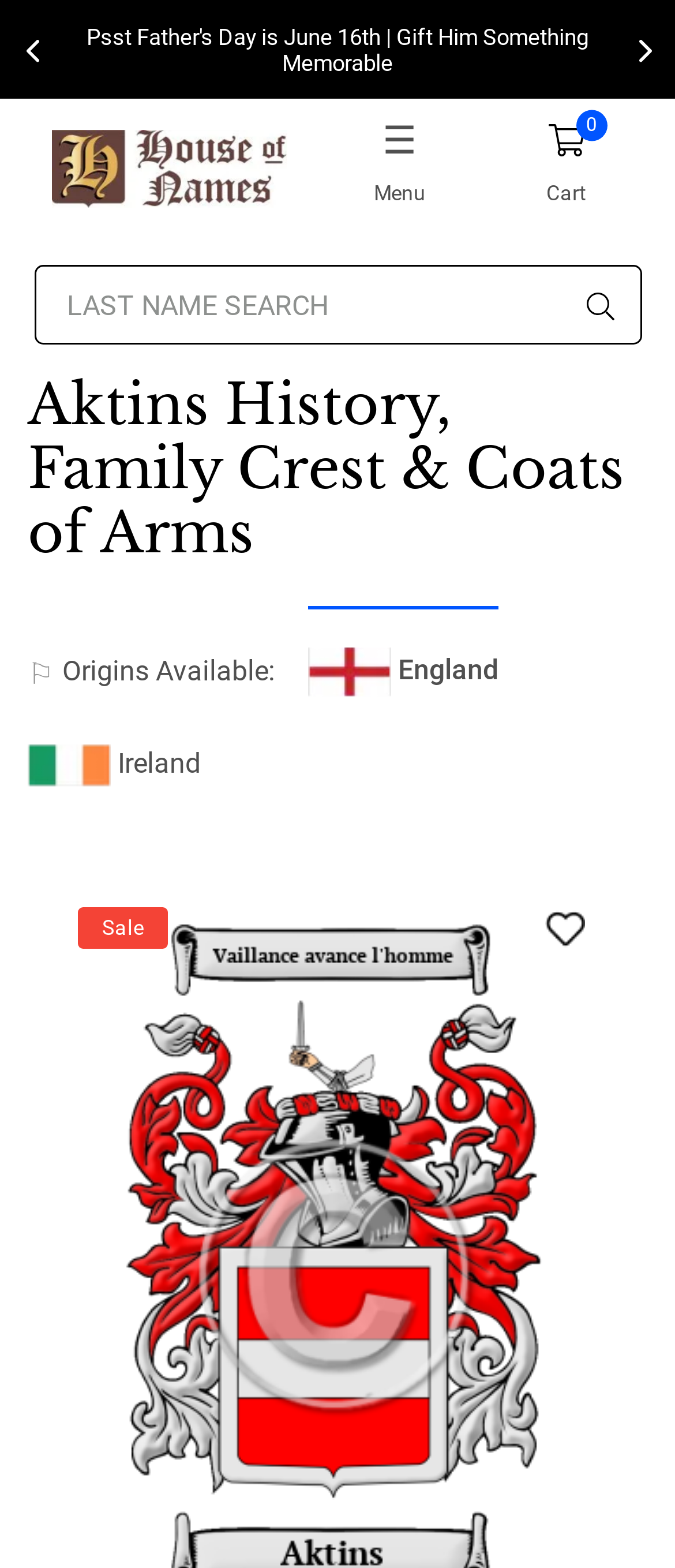Predict the bounding box coordinates of the UI element that matches this description: "Ireland". The coordinates should be in the format [left, top, right, bottom] with each value between 0 and 1.

[0.041, 0.462, 0.297, 0.515]